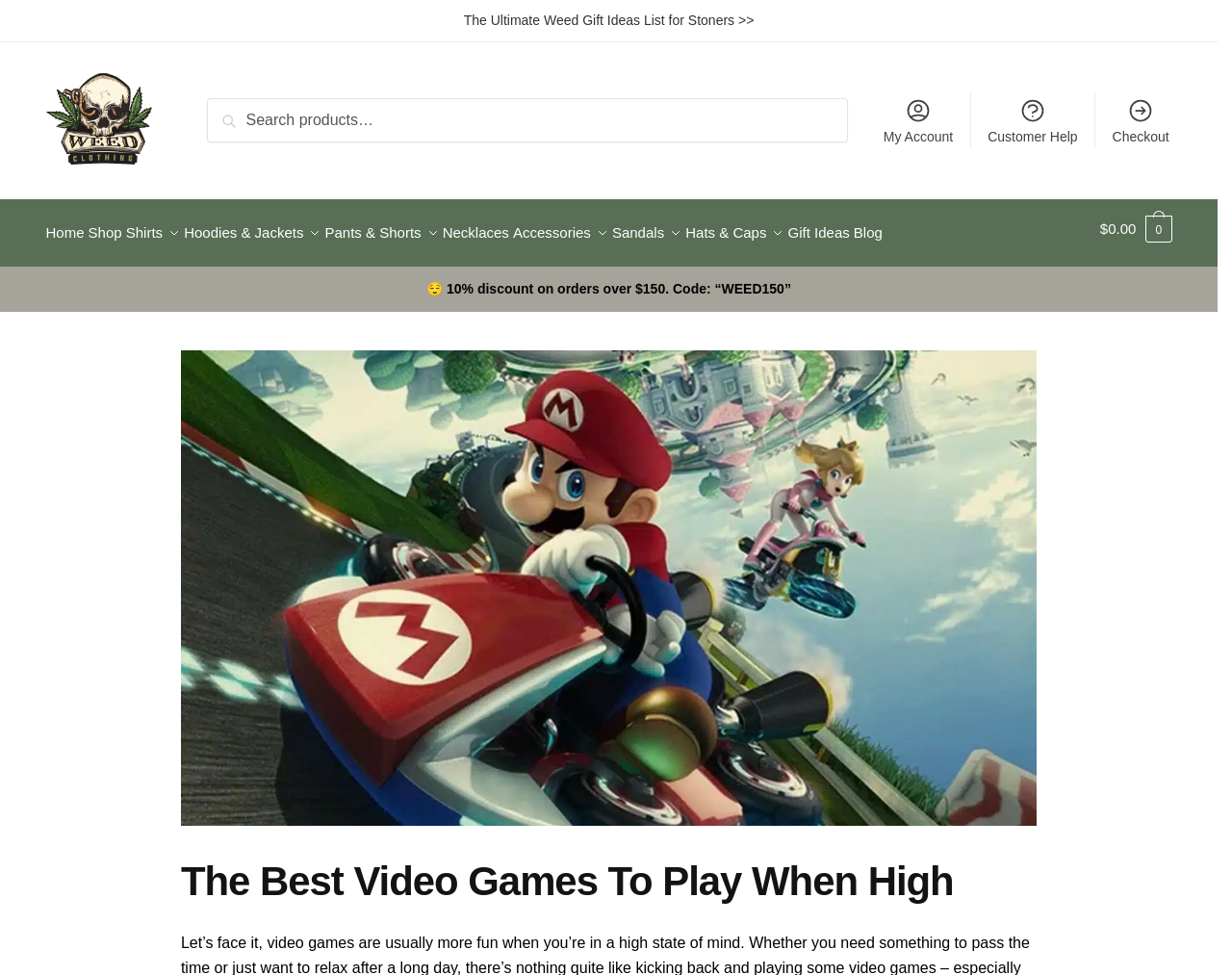Please specify the bounding box coordinates of the clickable section necessary to execute the following command: "Contact support via email".

None